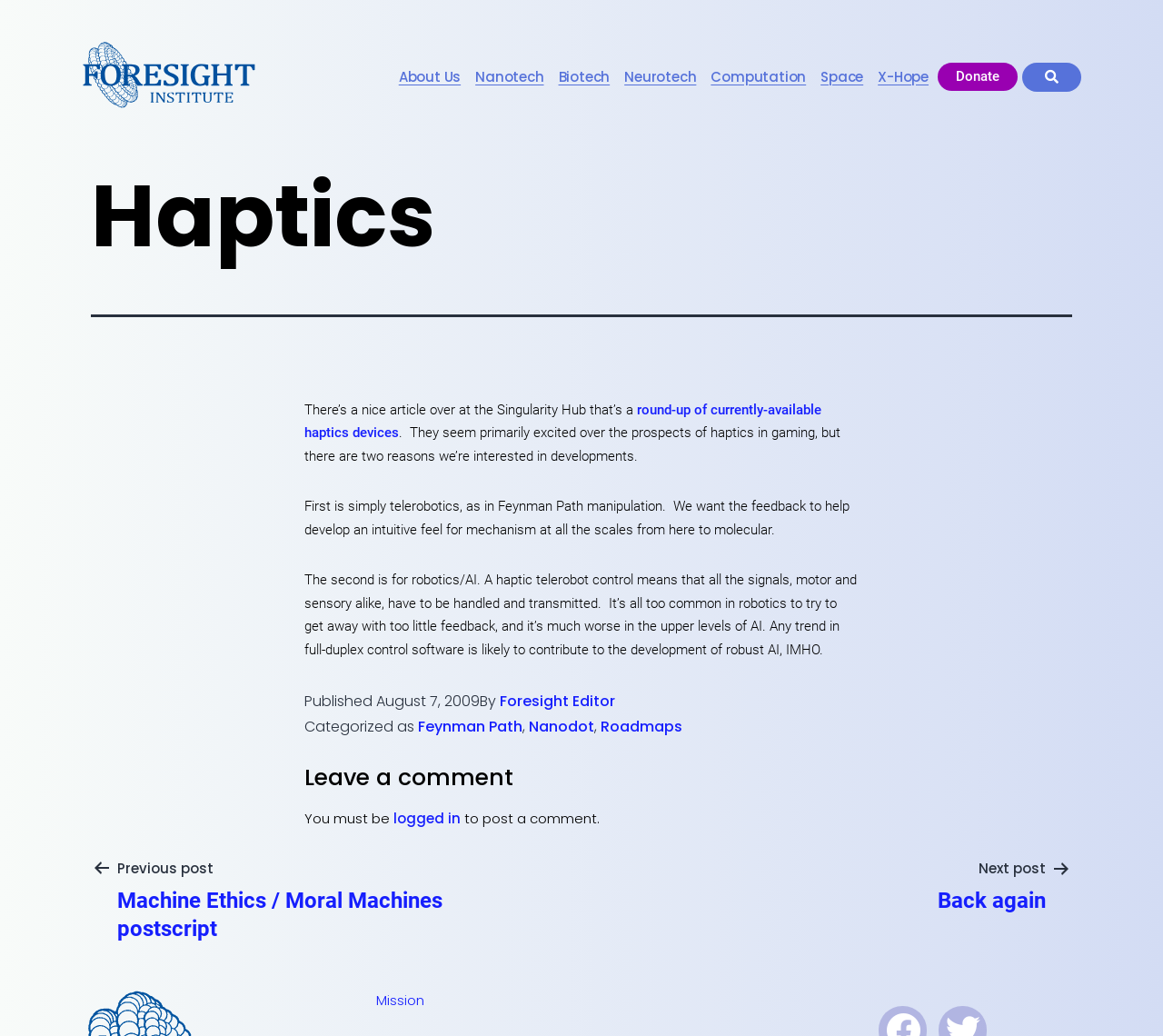What is the date of publication of the article?
Give a detailed response to the question by analyzing the screenshot.

The date of publication of the article is August 7, 2009, which is mentioned in the footer section of the webpage.